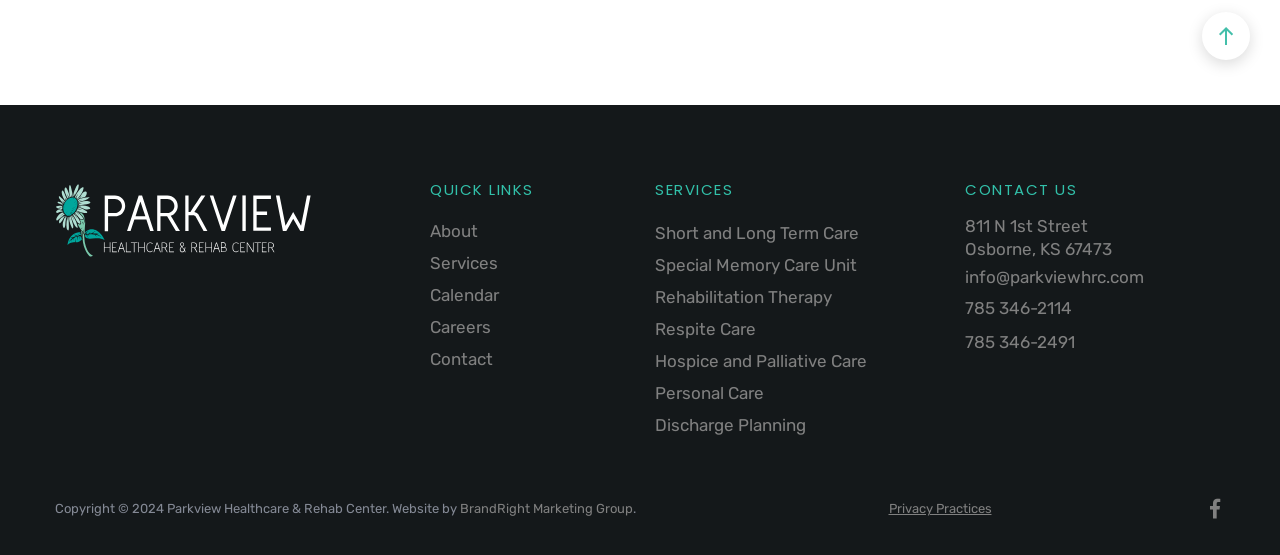Who designed the website of Parkview Healthcare & Rehab Center?
Use the information from the image to give a detailed answer to the question.

The website of Parkview Healthcare & Rehab Center was designed by BrandRight Marketing Group, as indicated by the link at the bottom of the webpage.